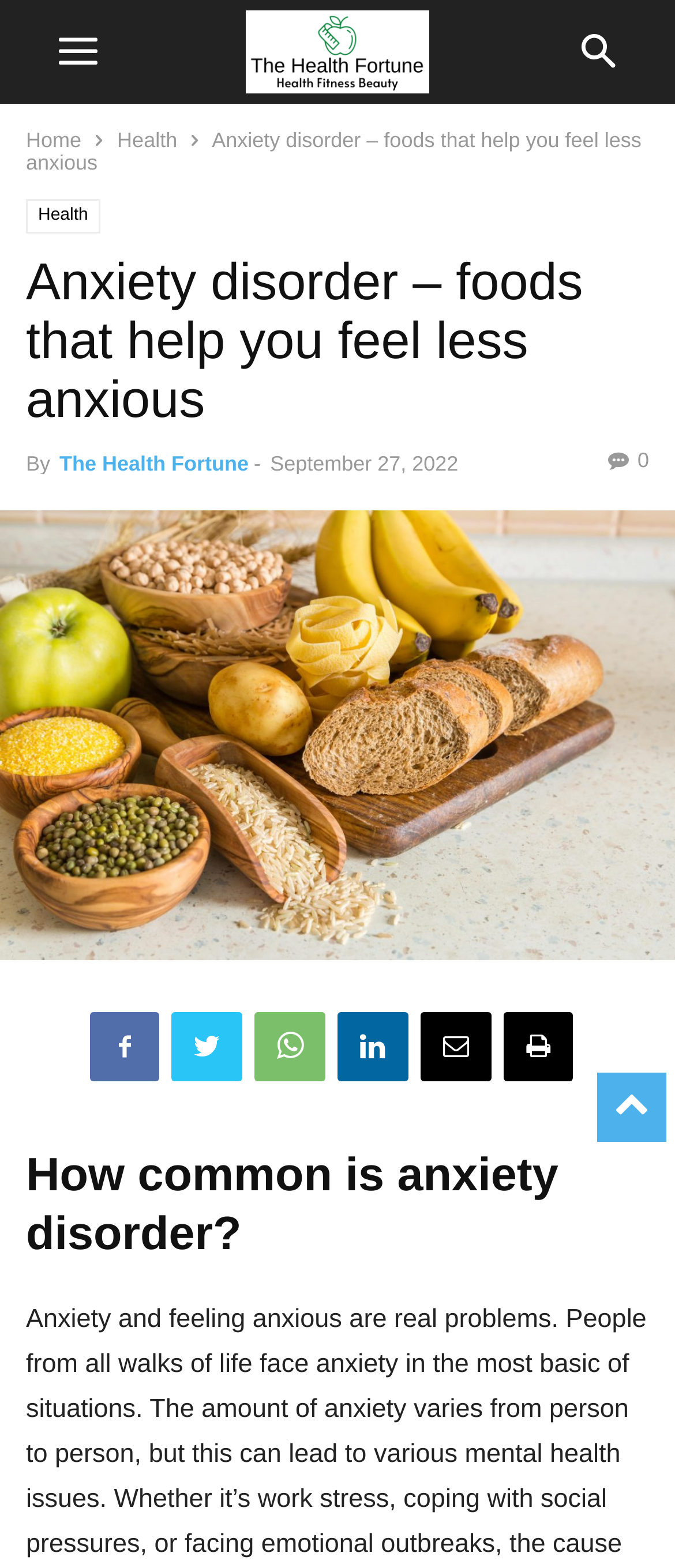Who is the author of the article?
Using the information from the image, give a concise answer in one word or a short phrase.

The Health Fortune